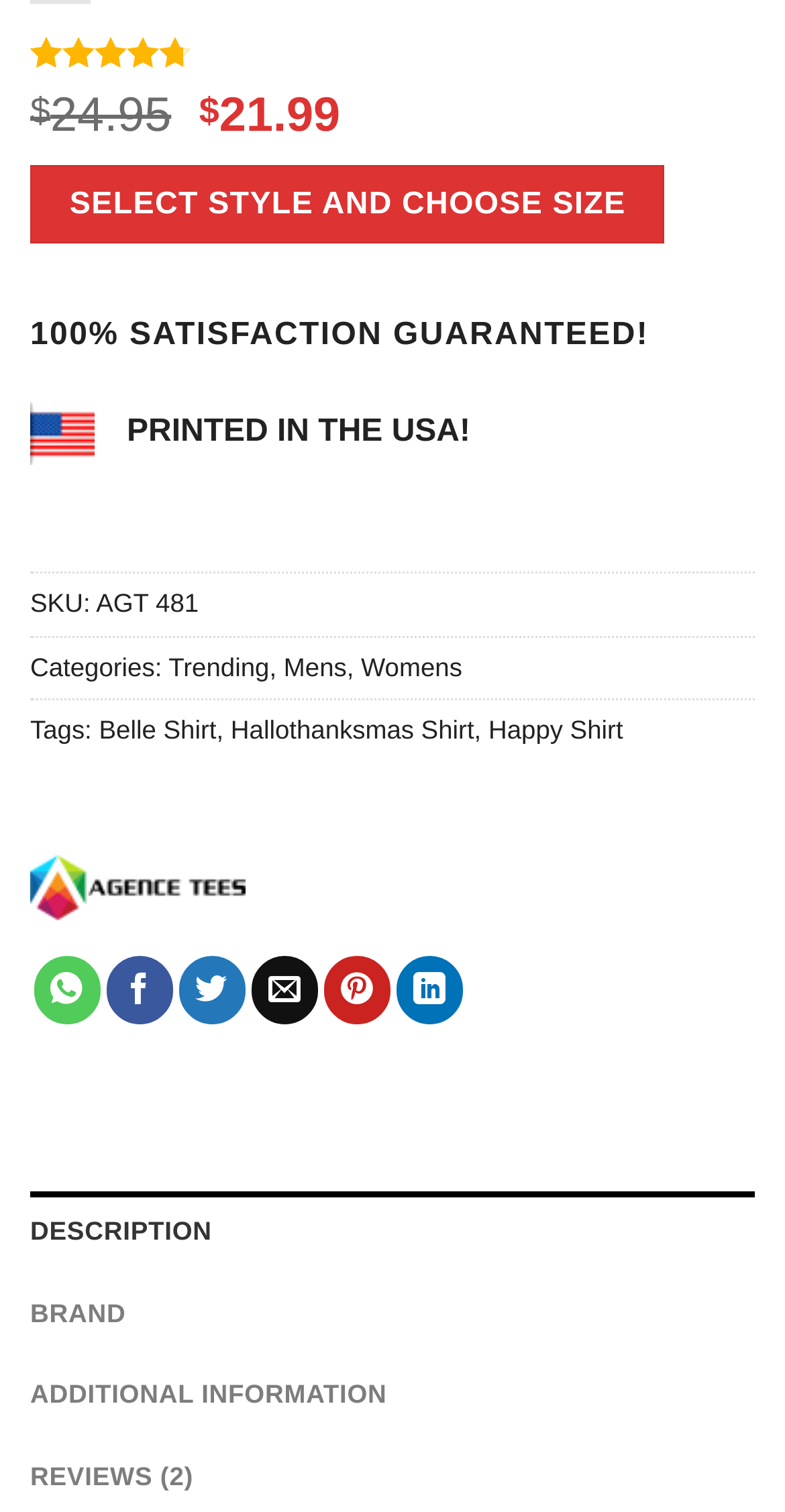What is the average customer rating?
Give a thorough and detailed response to the question.

I found the rating information in the top section of the webpage, where it says 'Rated 4.69 out of 5' with a corresponding image. This suggests that the average customer rating is 4.69 out of 5.